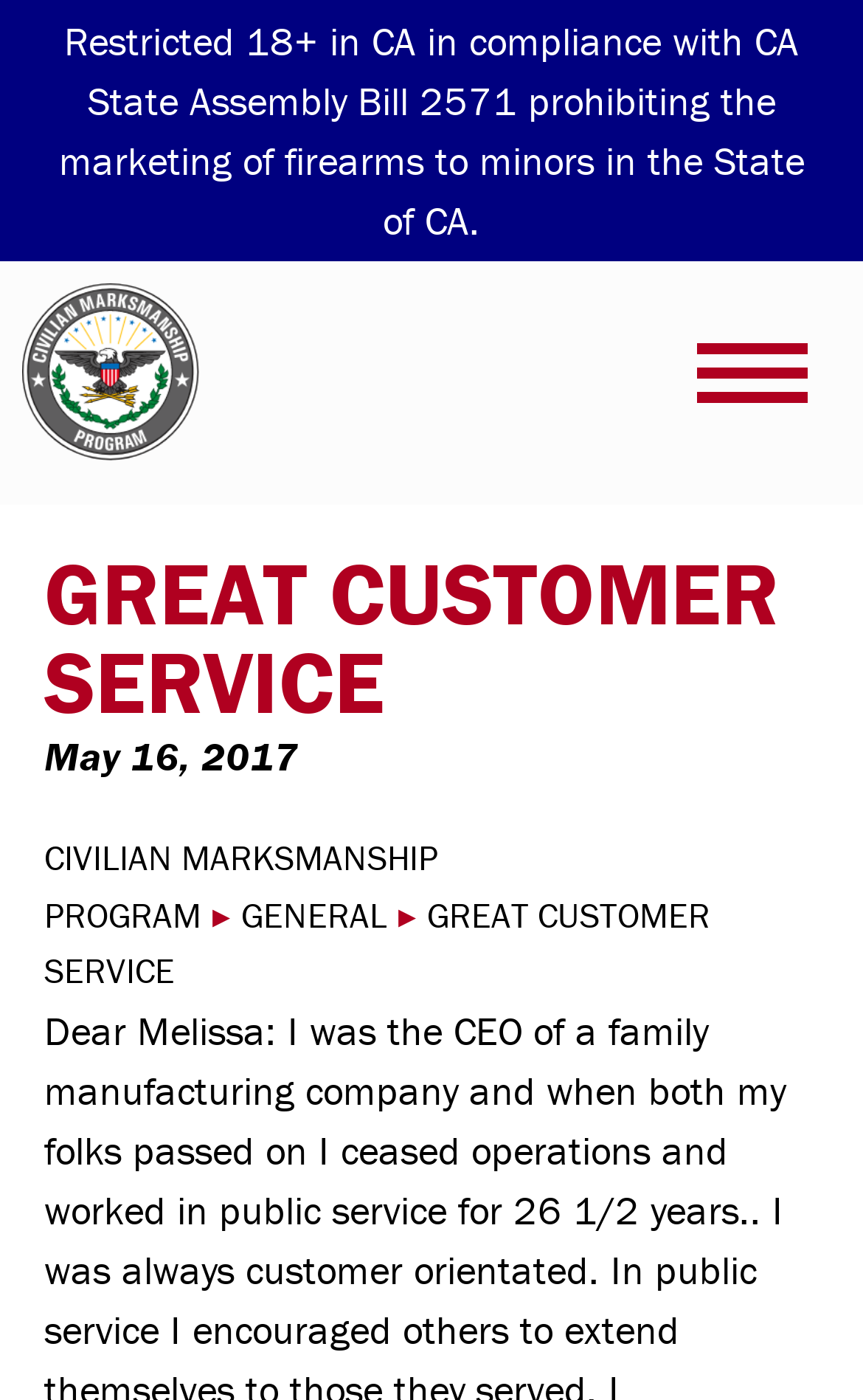Provide a thorough description of this webpage.

The webpage appears to be a blog or article page from the Civilian Marksmanship Program. At the top of the page, there is a notice stating that the website restricts marketing of firearms to minors in California, in compliance with state law. Below this notice, there is a "Skip to content" link, followed by a link to the Civilian Marksmanship Program's homepage.

On the right side of the page, there is a primary menu button that, when expanded, reveals a menu with a heading "GREAT CUSTOMER SERVICE". Below this heading, there is a date "May 16, 2017", followed by a link to the Civilian Marksmanship Program. To the right of this link, there is an arrow symbol "▸", and next to it, a link labeled "GENERAL".

The main content of the page appears to be a letter or article, as indicated by the meta description, which mentions the author's experience as a CEO of a family manufacturing company and their subsequent work in public service. However, the exact content of the article is not specified in the accessibility tree.